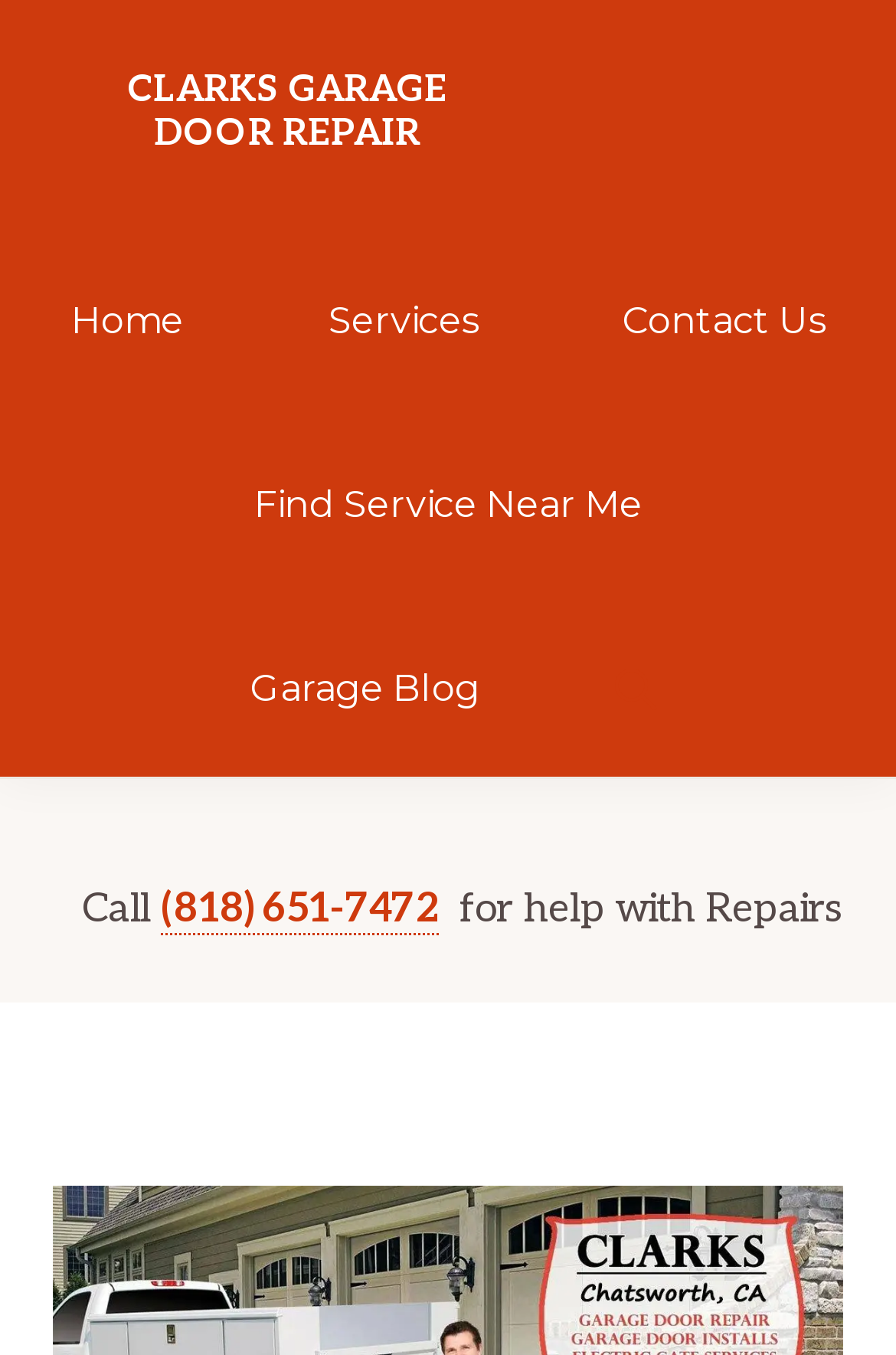Provide a brief response using a word or short phrase to this question:
What is the purpose of the 'Show Search' button?

To search the website